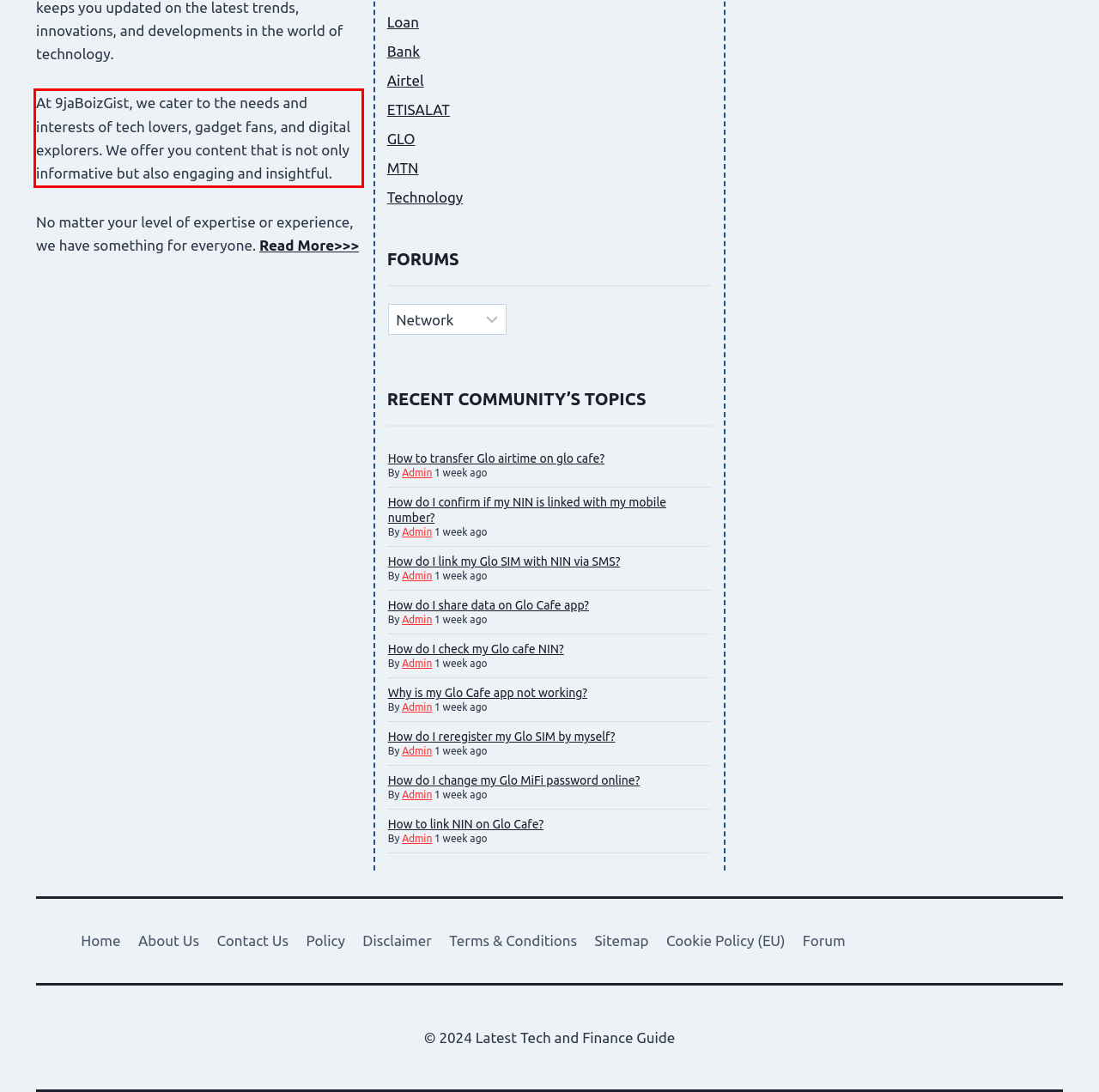With the provided screenshot of a webpage, locate the red bounding box and perform OCR to extract the text content inside it.

At 9jaBoizGist, we cater to the needs and interests of tech lovers, gadget fans, and digital explorers. We offer you content that is not only informative but also engaging and insightful.